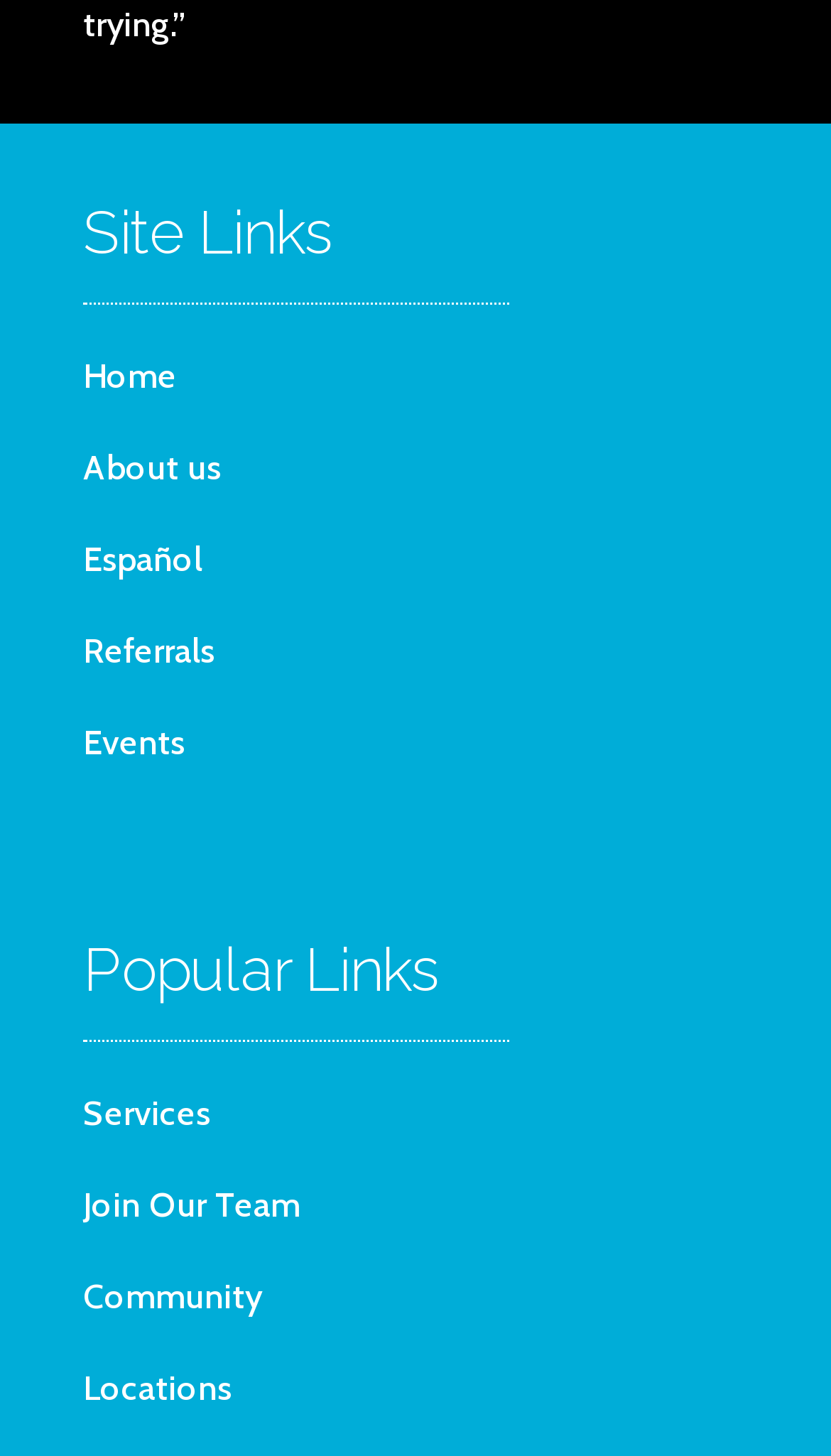By analyzing the image, answer the following question with a detailed response: How many links are under 'Site Links'?

I counted the number of links under the 'Site Links' heading, which are 'Home', 'About us', 'Español', 'Referrals', and 'Events', totaling 5 links.